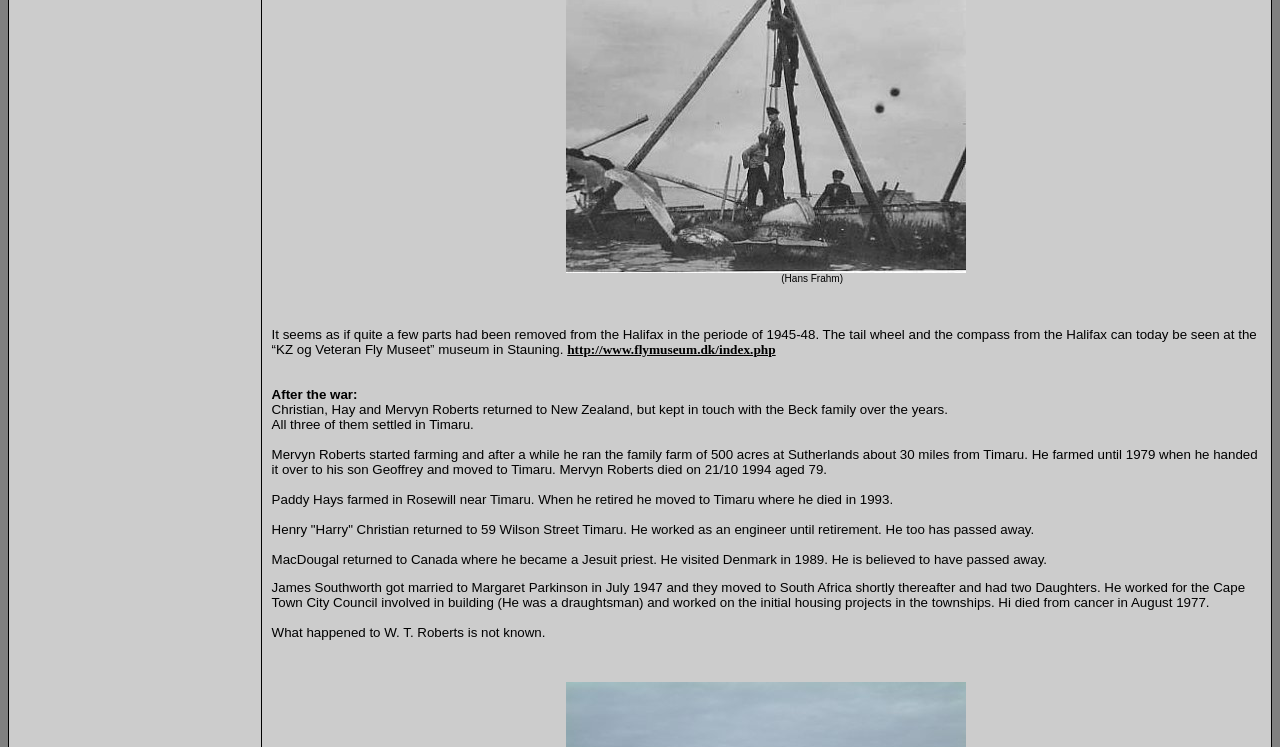What was James Southworth's occupation?
Can you offer a detailed and complete answer to this question?

James Southworth worked for the Cape Town City Council involved in building, and he was a draughtsman.